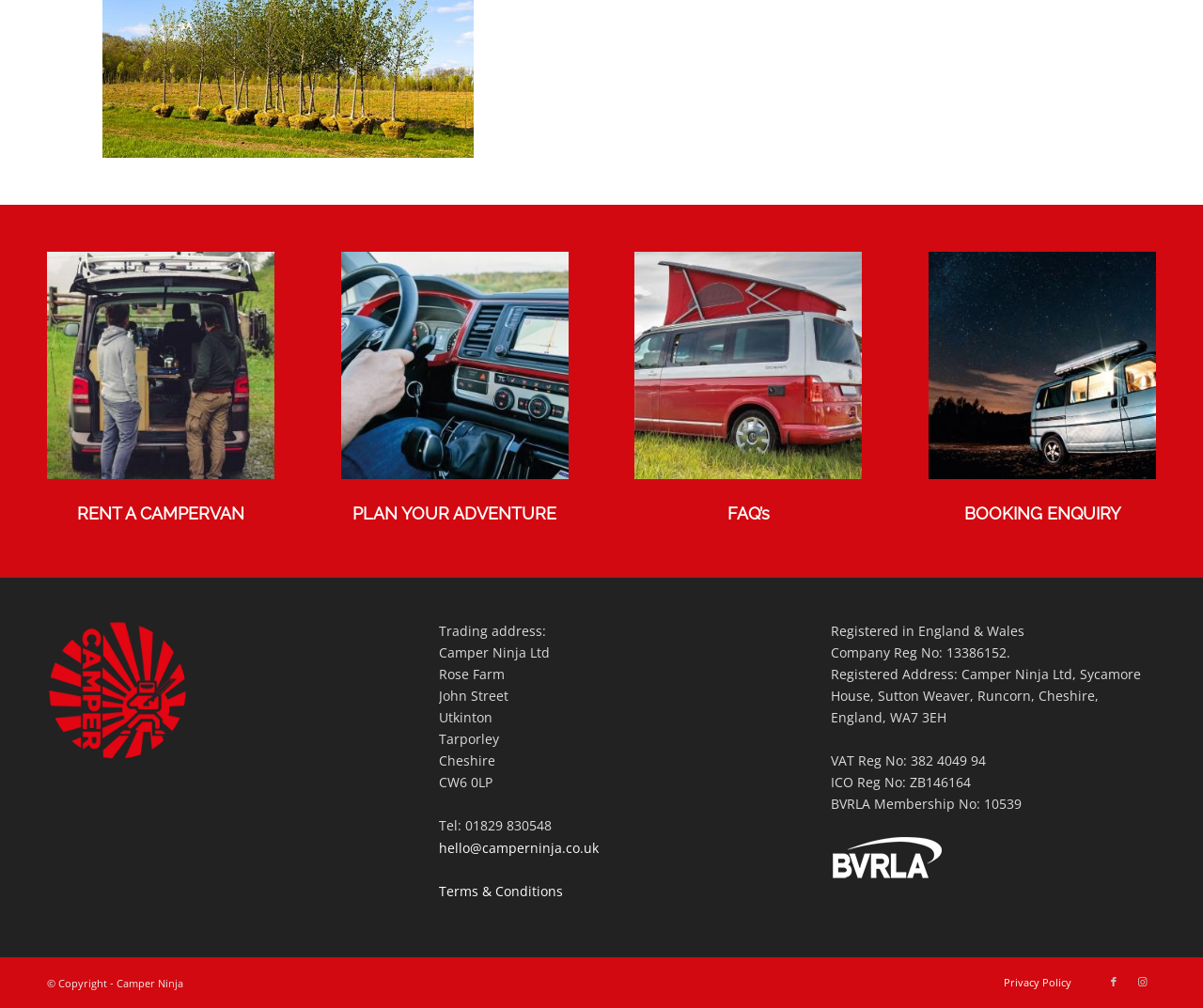What is the phone number of the camper van rental service?
Examine the image and provide an in-depth answer to the question.

I found the phone number by looking at the static text element with ID 210, which contains the text 'Tel: 01829 830548'.